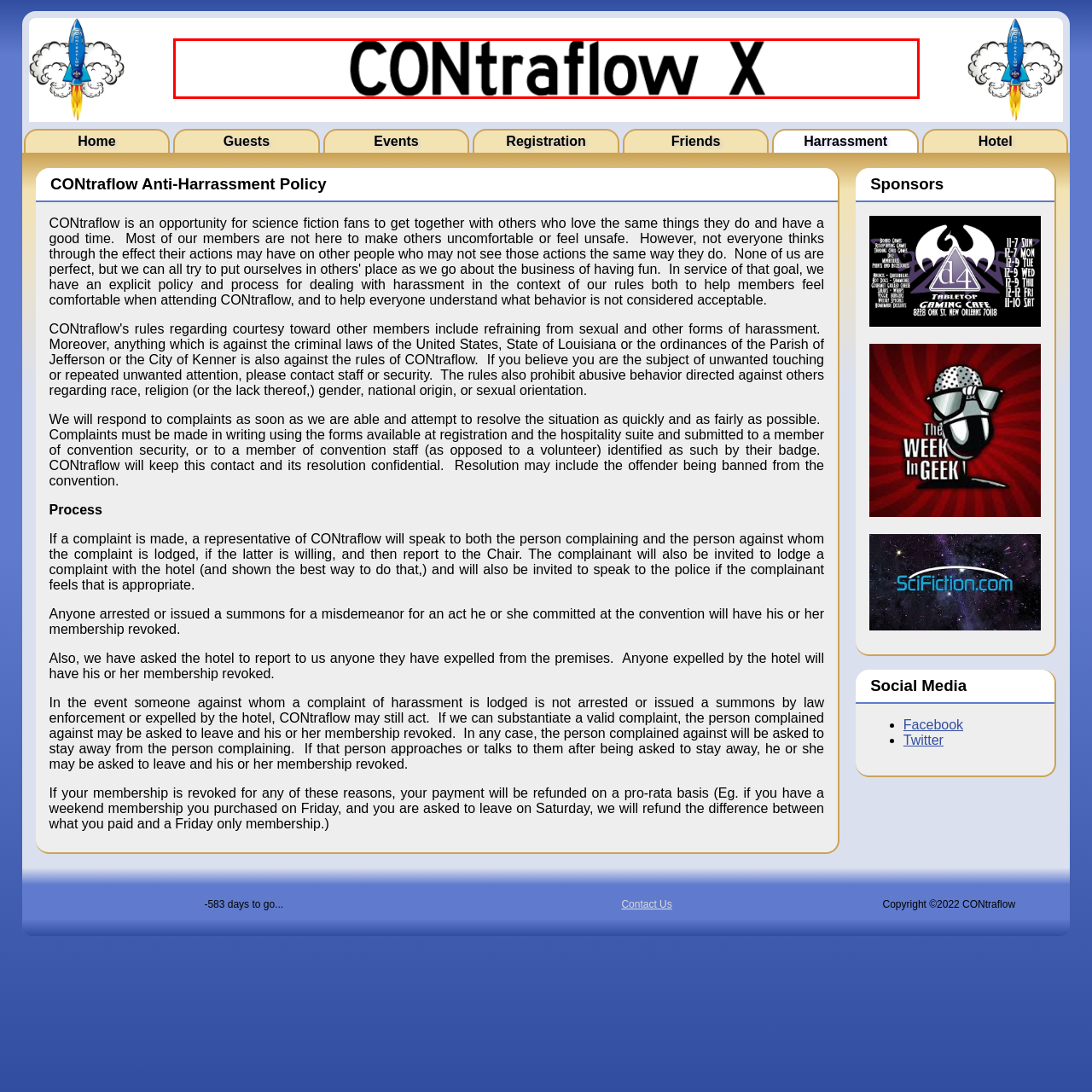What is the likely purpose of the image?  
Observe the image highlighted by the red bounding box and supply a detailed response derived from the visual information in the image.

The image captures the essence of the event, emphasizing its identity, and potentially serving as a key visual element on a webpage dedicated to the convention, its activities, or its policies.